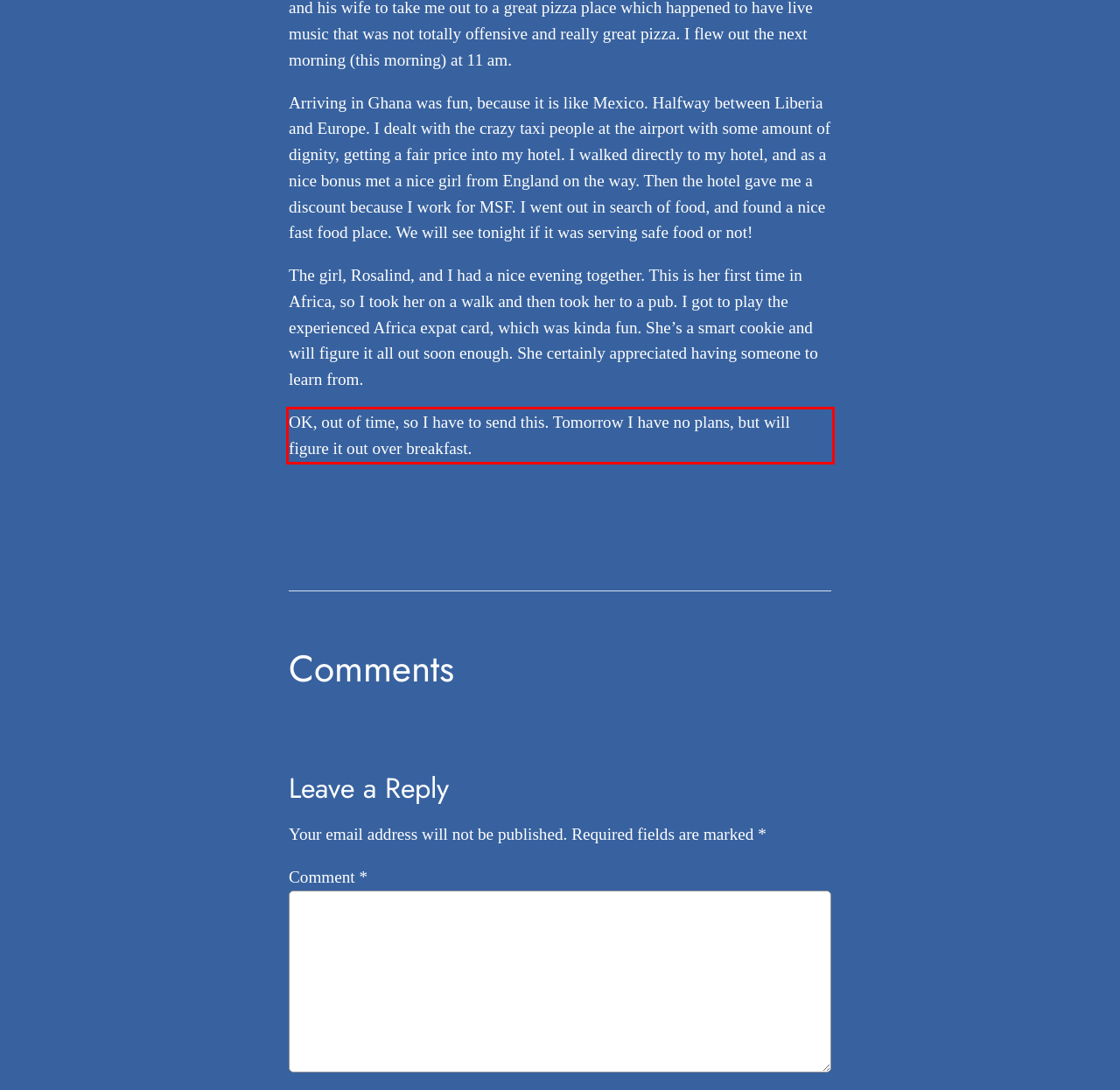You are provided with a screenshot of a webpage featuring a red rectangle bounding box. Extract the text content within this red bounding box using OCR.

OK, out of time, so I have to send this. Tomorrow I have no plans, but will figure it out over breakfast.